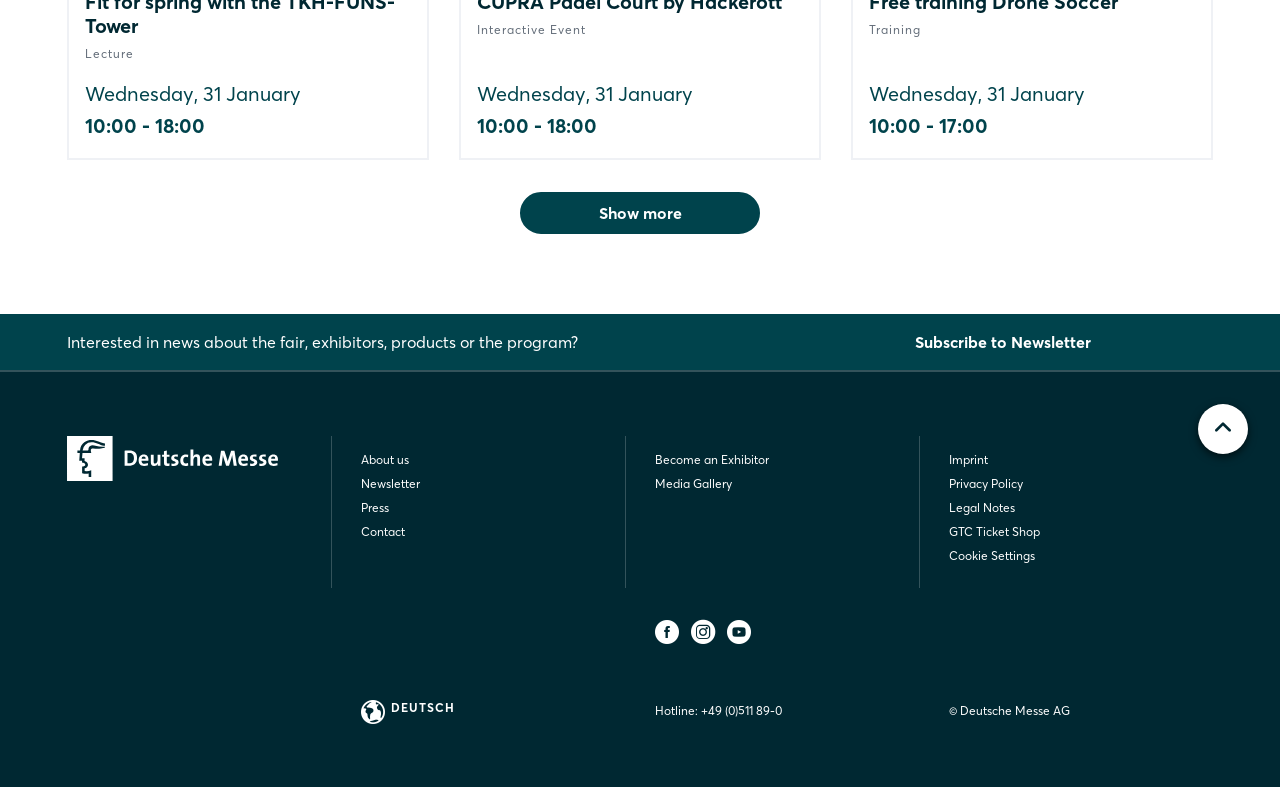Respond to the following query with just one word or a short phrase: 
What type of image is located at the top left corner?

Unknown